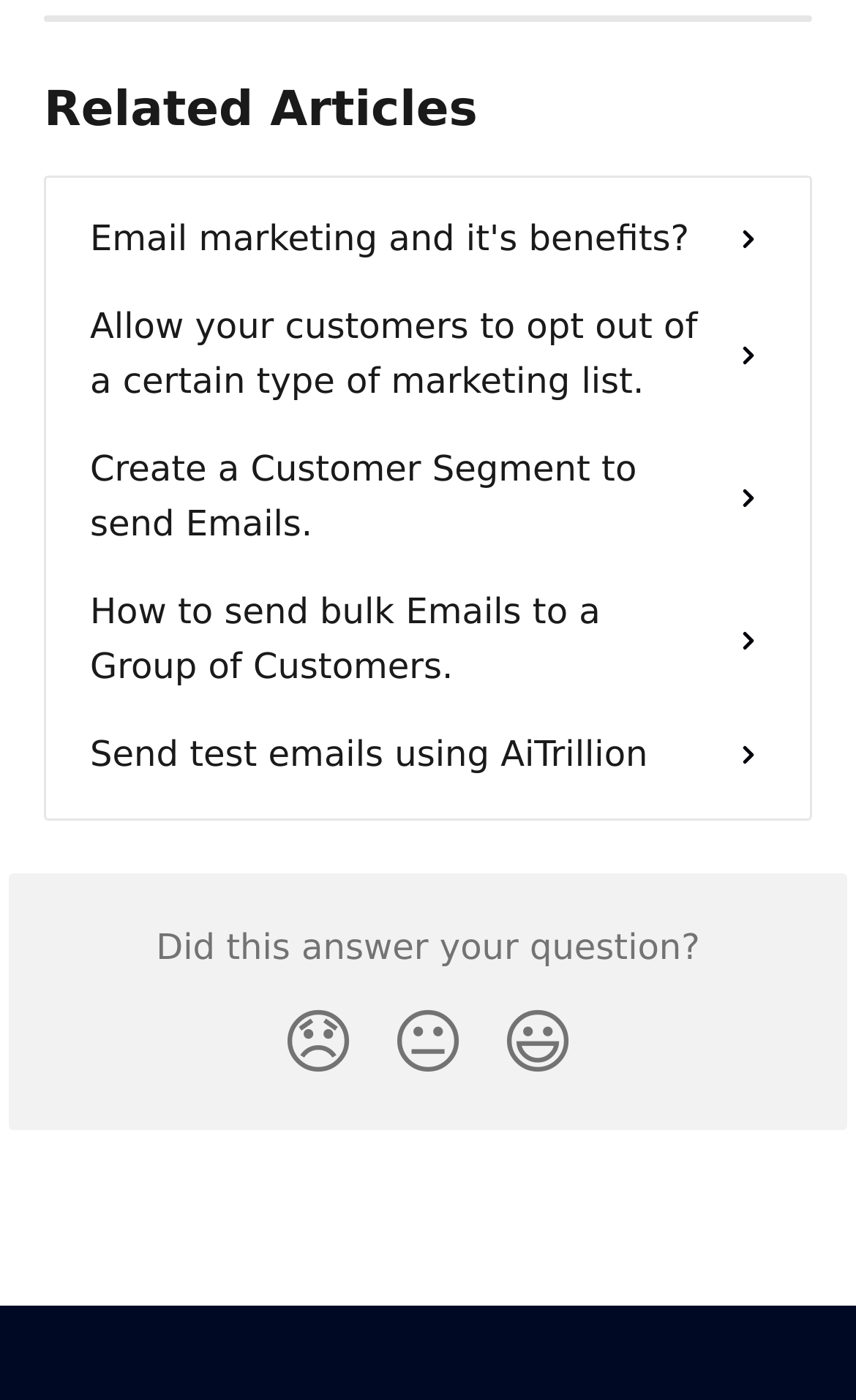What is the emoji of the 'Smiley Reaction' button?
Kindly give a detailed and elaborate answer to the question.

I looked at the 'Smiley Reaction' button and found that it has the emoji '😃'.